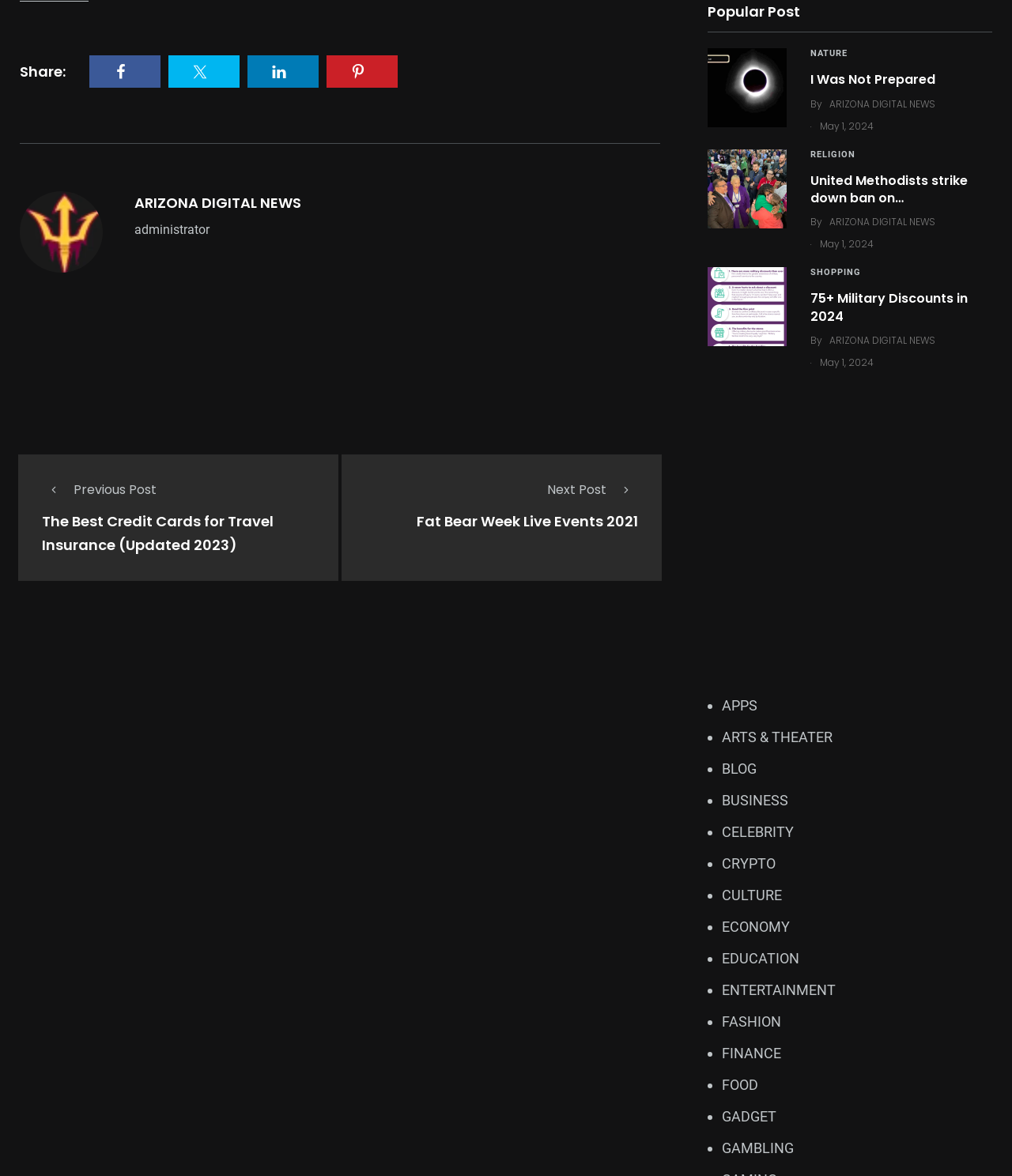Find the bounding box coordinates of the element to click in order to complete the given instruction: "Share on Facebook."

[0.088, 0.047, 0.159, 0.075]